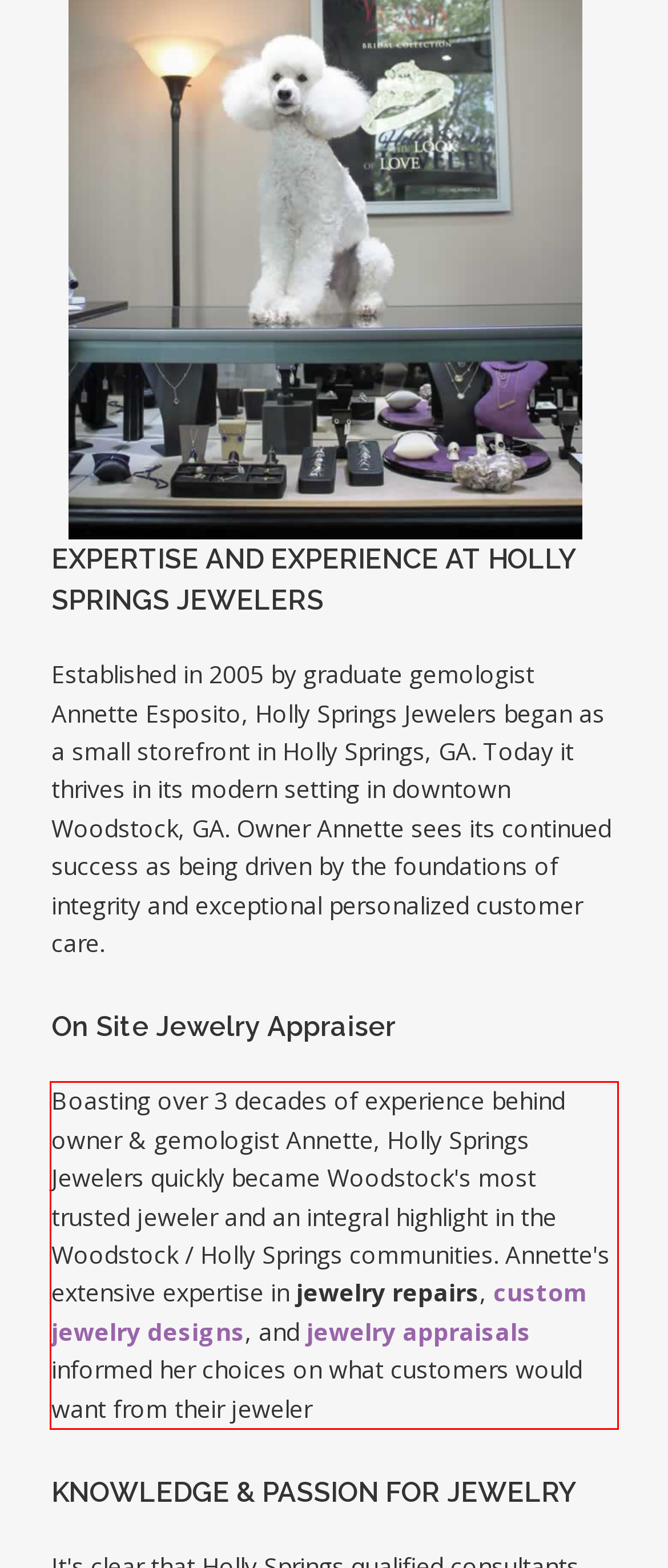From the given screenshot of a webpage, identify the red bounding box and extract the text content within it.

Boasting over 3 decades of experience behind owner & gemologist Annette, Holly Springs Jewelers quickly became Woodstock's most trusted jeweler and an integral highlight in the Woodstock / Holly Springs communities. Annette's extensive expertise in jewelry repairs, custom jewelry designs, and jewelry appraisals informed her choices on what customers would want from their jeweler